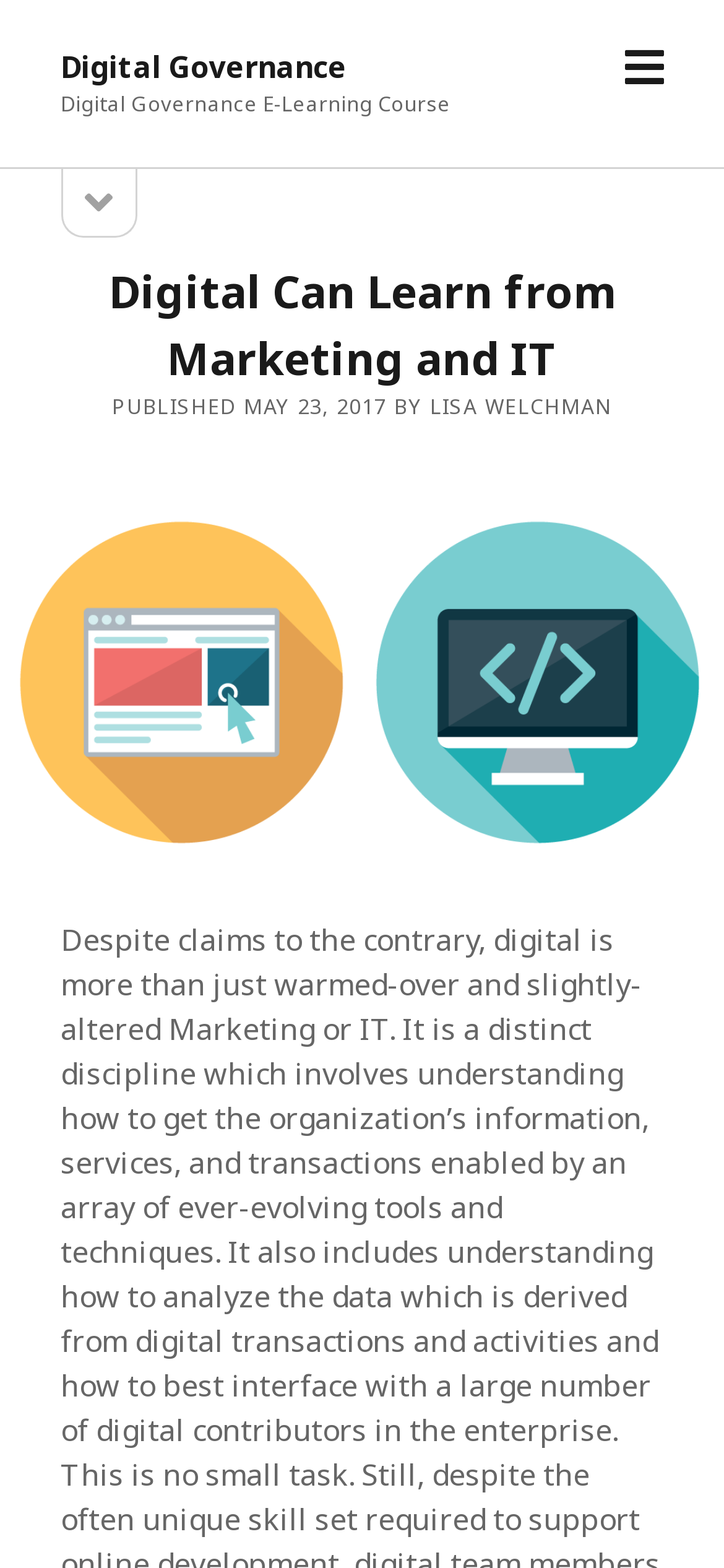Locate the bounding box of the UI element described in the following text: "open sidebar".

[0.083, 0.108, 0.188, 0.152]